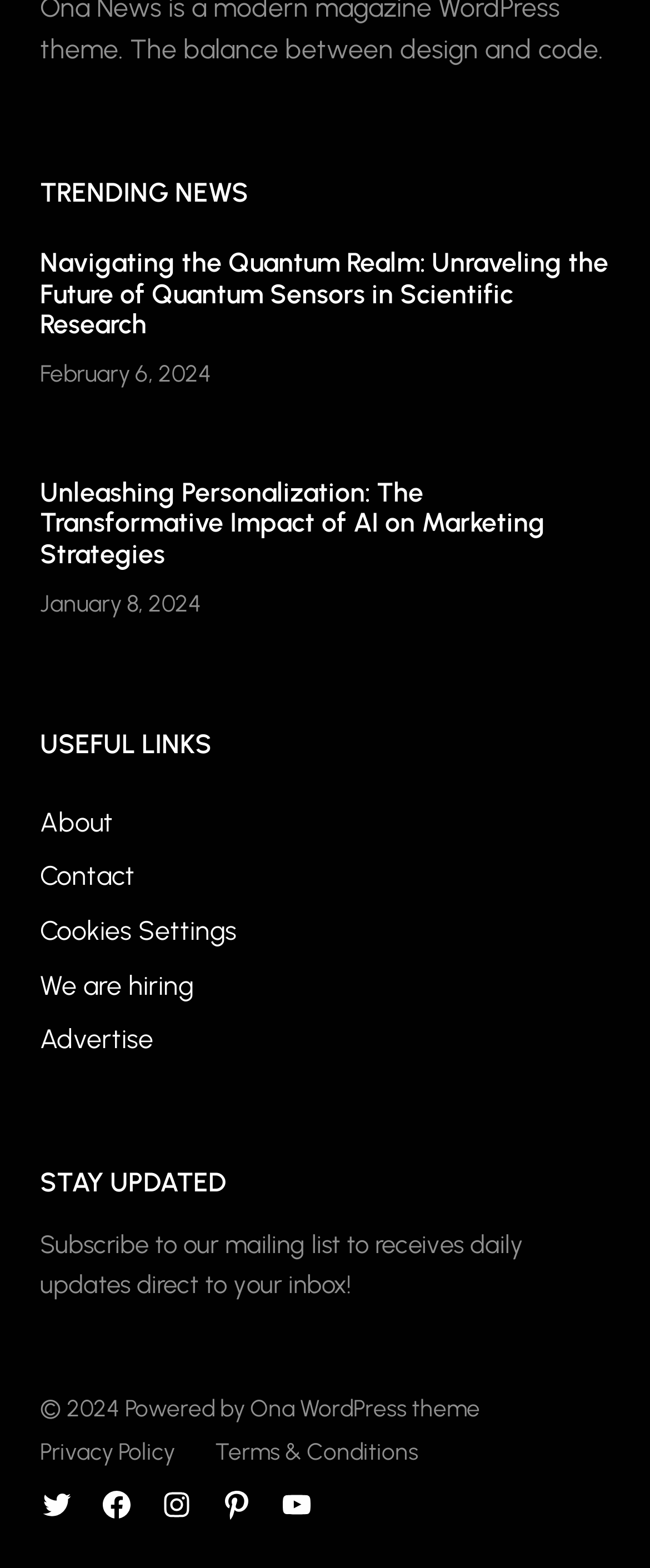Locate the bounding box coordinates of the element's region that should be clicked to carry out the following instruction: "Follow on Twitter". The coordinates need to be four float numbers between 0 and 1, i.e., [left, top, right, bottom].

[0.062, 0.949, 0.113, 0.971]